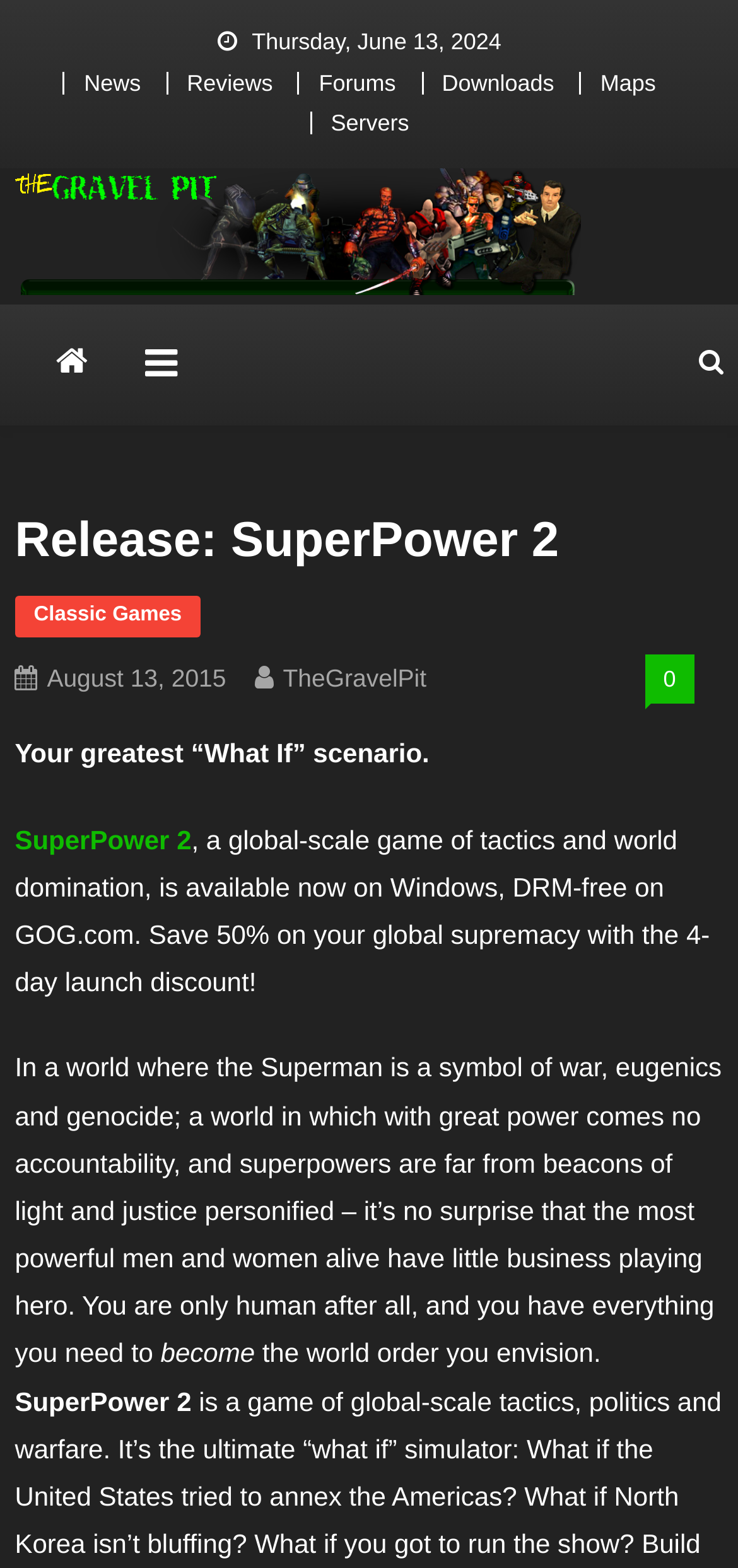Produce a meticulous description of the webpage.

The webpage is about the release of a game called SuperPower 2, specifically the version titled "The Gravel Pit". At the top, there is a date "Thursday, June 13, 2024" and a navigation menu with links to "News", "Reviews", "Forums", "Downloads", "Maps", and "Servers". 

Below the navigation menu, there is a prominent link to "The Gravel Pit - Classic PC Gaming" accompanied by an image. Next to it, there is a link to "The Gravel Pit" and a tagline "Classic Gaming News & Views!". There are also three social media icons represented by Unicode characters.

The main content of the webpage is divided into two sections. The first section has a heading "Release: SuperPower 2" and provides information about the game, including a brief description and a link to "Classic Games". There is also a link to the game's release date "August 13, 2015" and a mention of the game's developer "TheGravelPit". 

The second section describes the game in more detail, stating that it is a global-scale game of tactics and world domination available on Windows and GOG.com. There is a promotional offer of a 4-day launch discount. The game's premise is then explained, describing a world where superpowers are not heroic and the player has the ability to shape the world order. The game's title "SuperPower 2" is mentioned again at the bottom of the page.